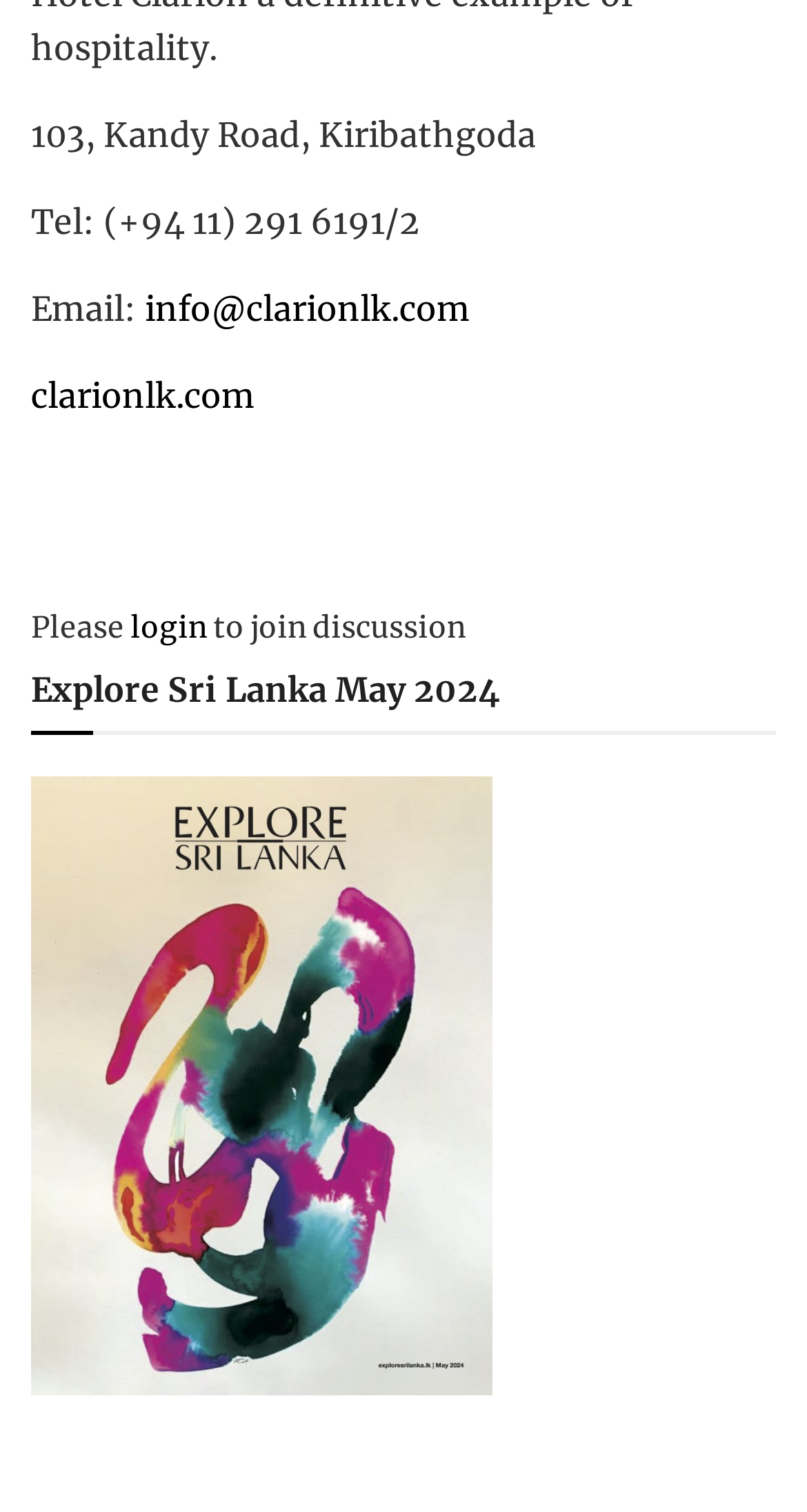What is the address of the company?
Please provide a detailed and thorough answer to the question.

I found the address by looking at the static text element at the top of the page, which contains the address '103, Kandy Road, Kiribathgoda'.